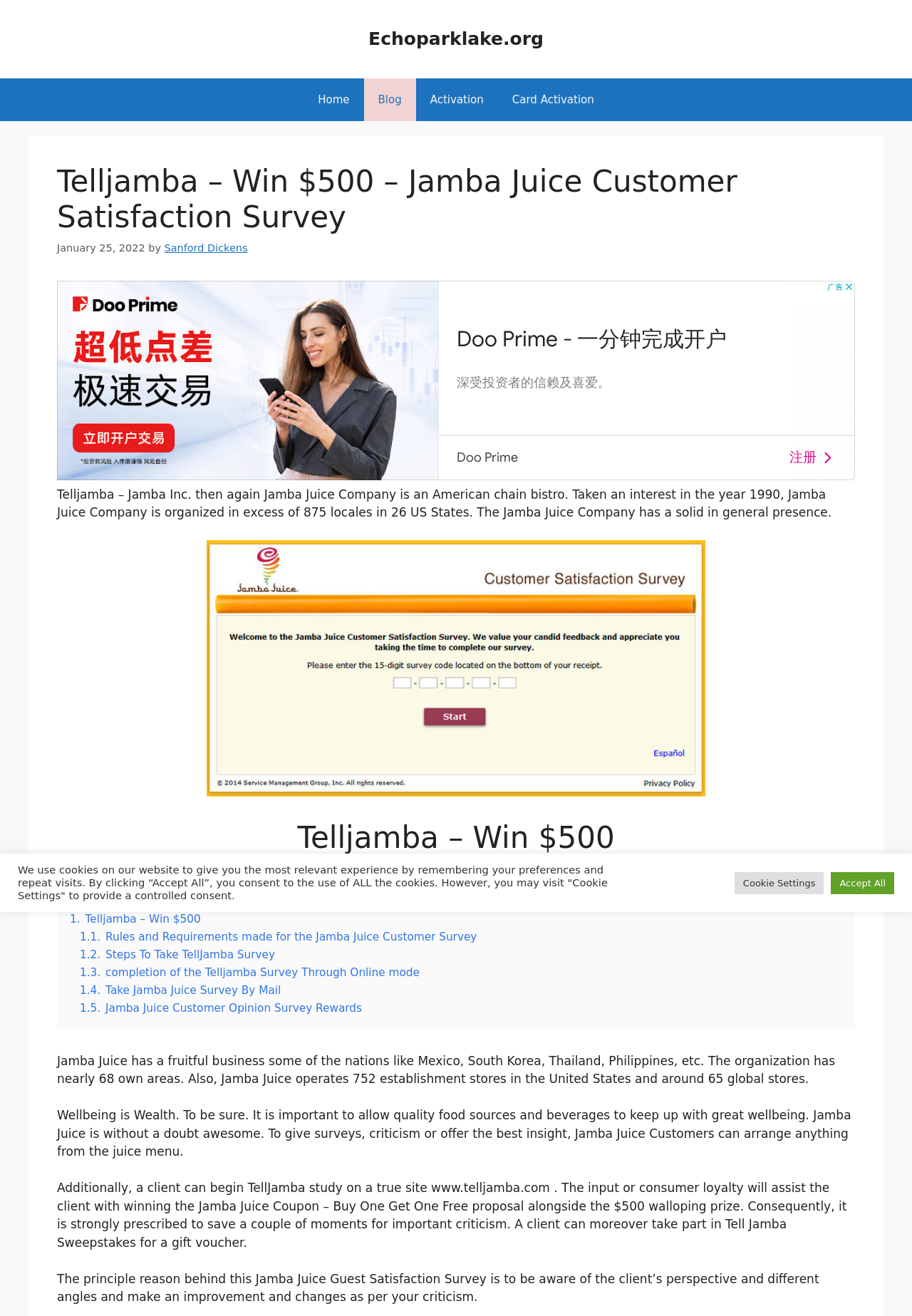Identify the bounding box coordinates for the UI element mentioned here: "Card Activation". Provide the coordinates as four float values between 0 and 1, i.e., [left, top, right, bottom].

[0.546, 0.06, 0.667, 0.092]